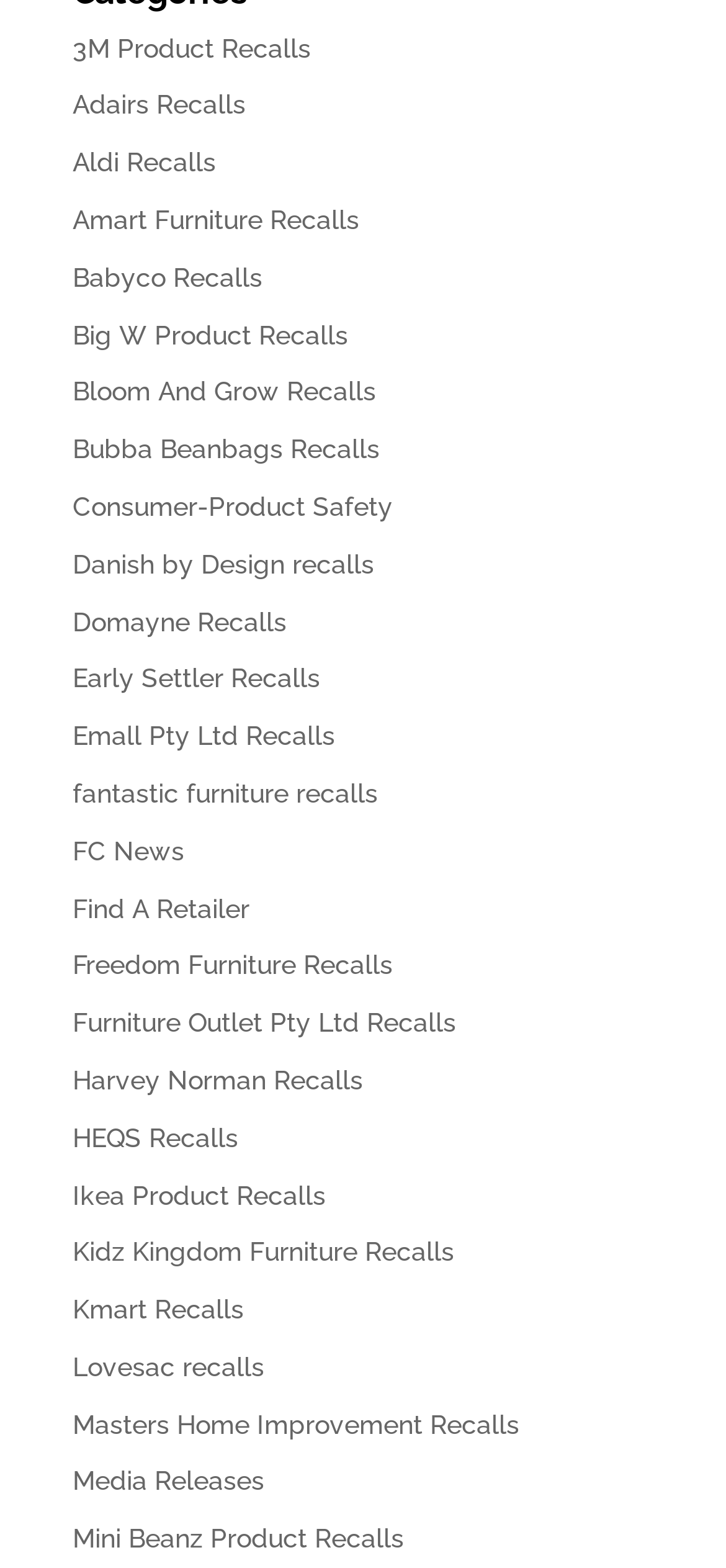Provide a brief response to the question using a single word or phrase: 
What is the first recall link on the webpage?

3M Product Recalls